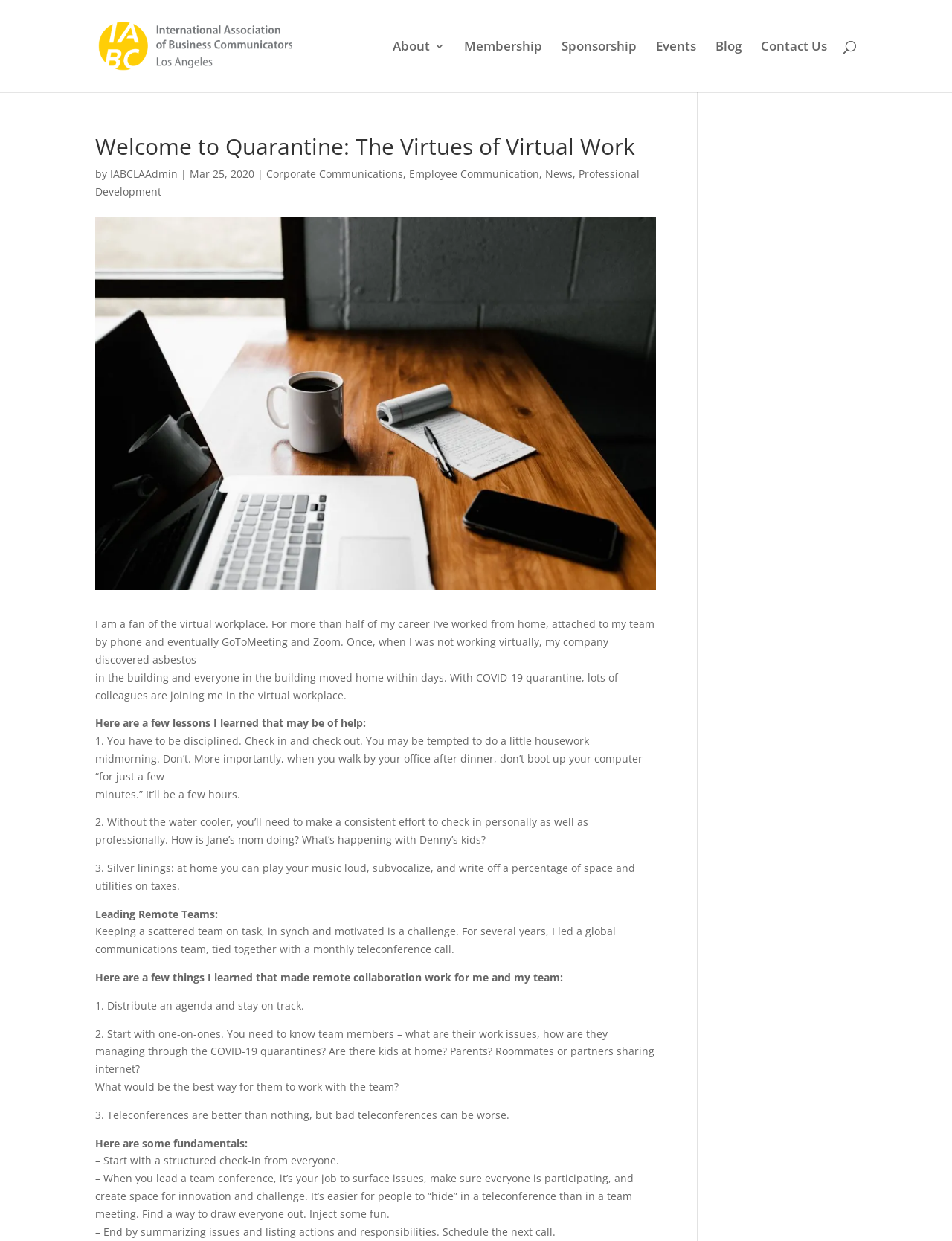Provide a single word or phrase answer to the question: 
What is the author's opinion about virtual workplaces?

Positive